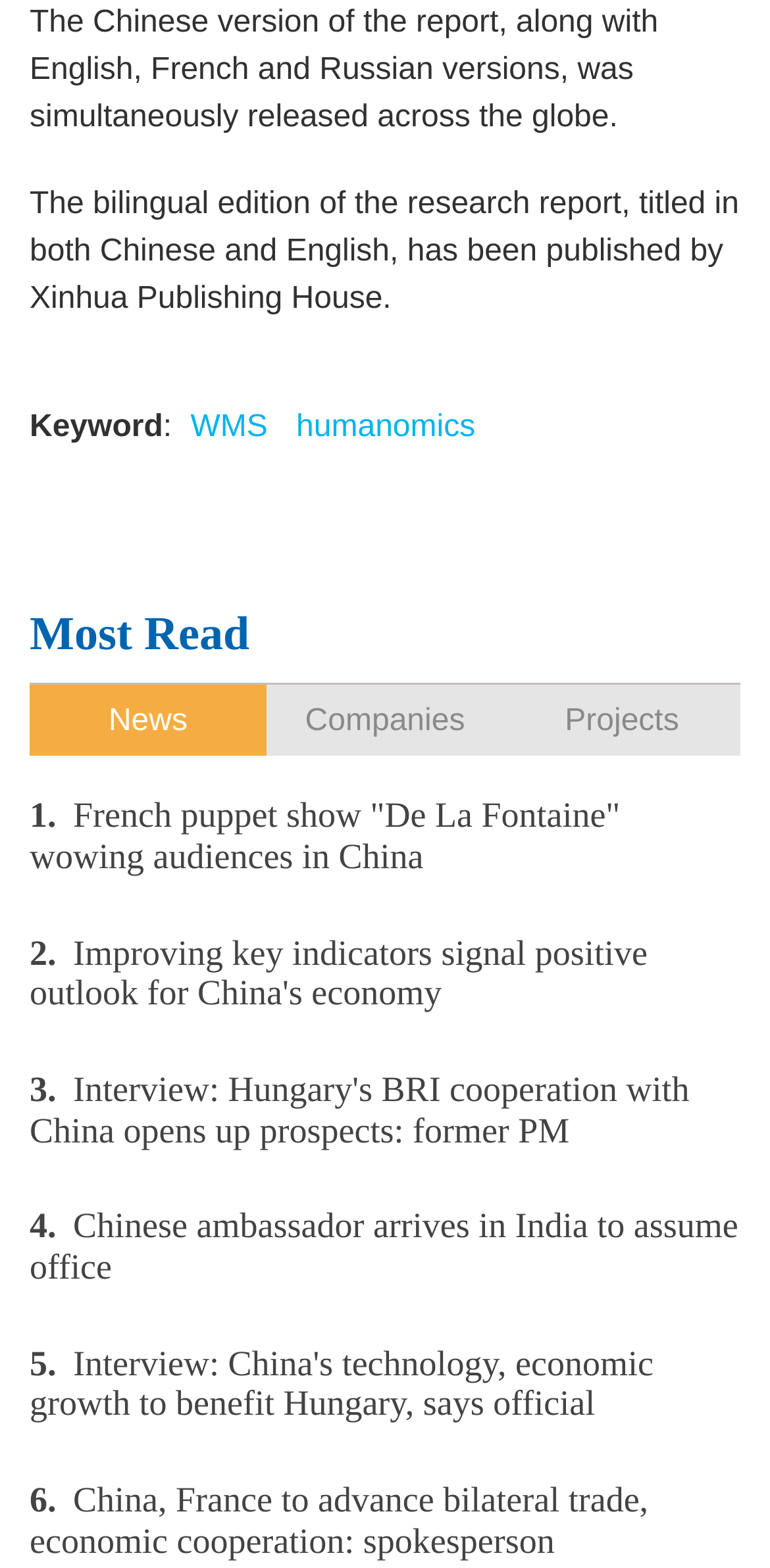Identify the bounding box for the UI element specified in this description: "News". The coordinates must be four float numbers between 0 and 1, formatted as [left, top, right, bottom].

[0.141, 0.449, 0.244, 0.471]